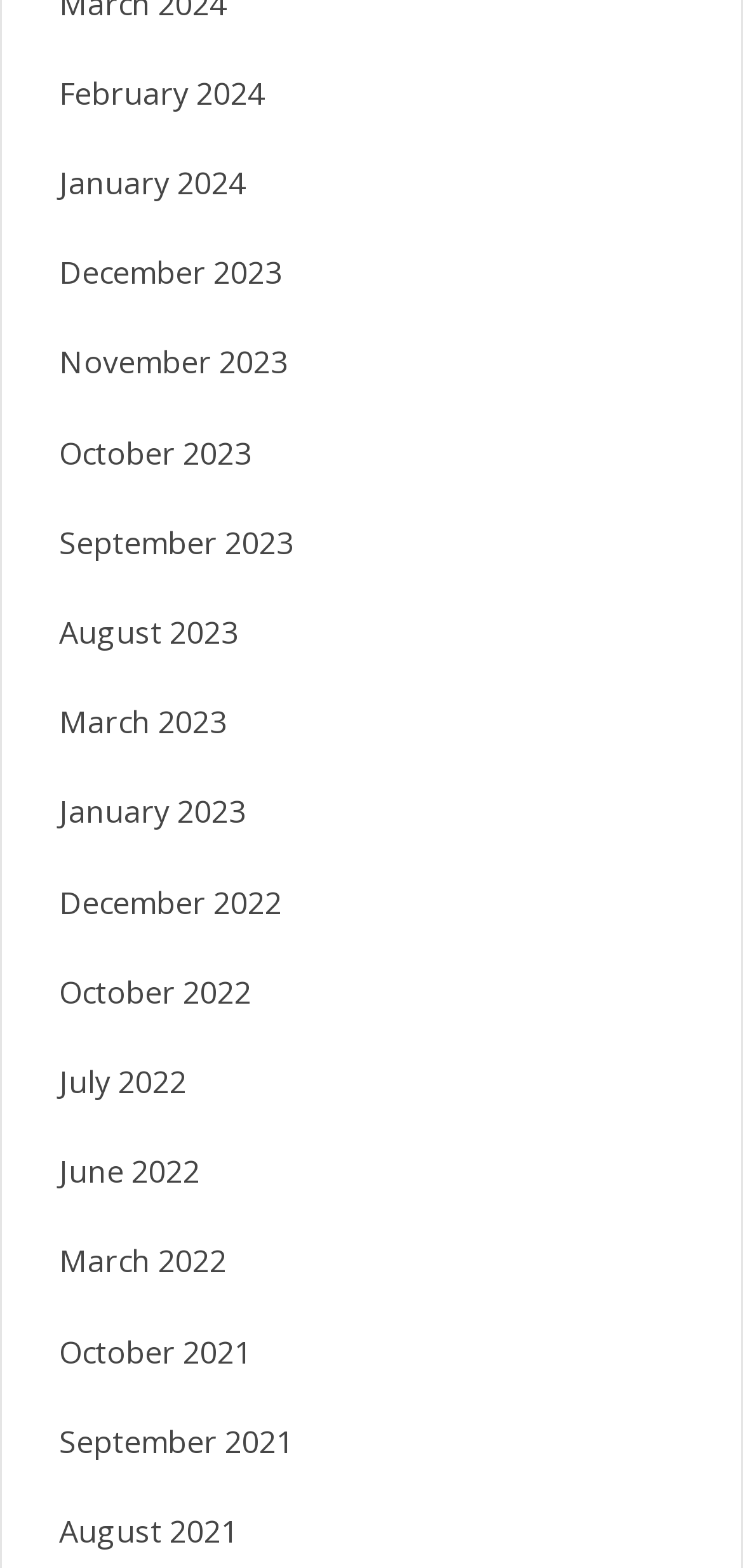Provide a brief response to the question below using a single word or phrase: 
How many links are there for the year 2022?

3